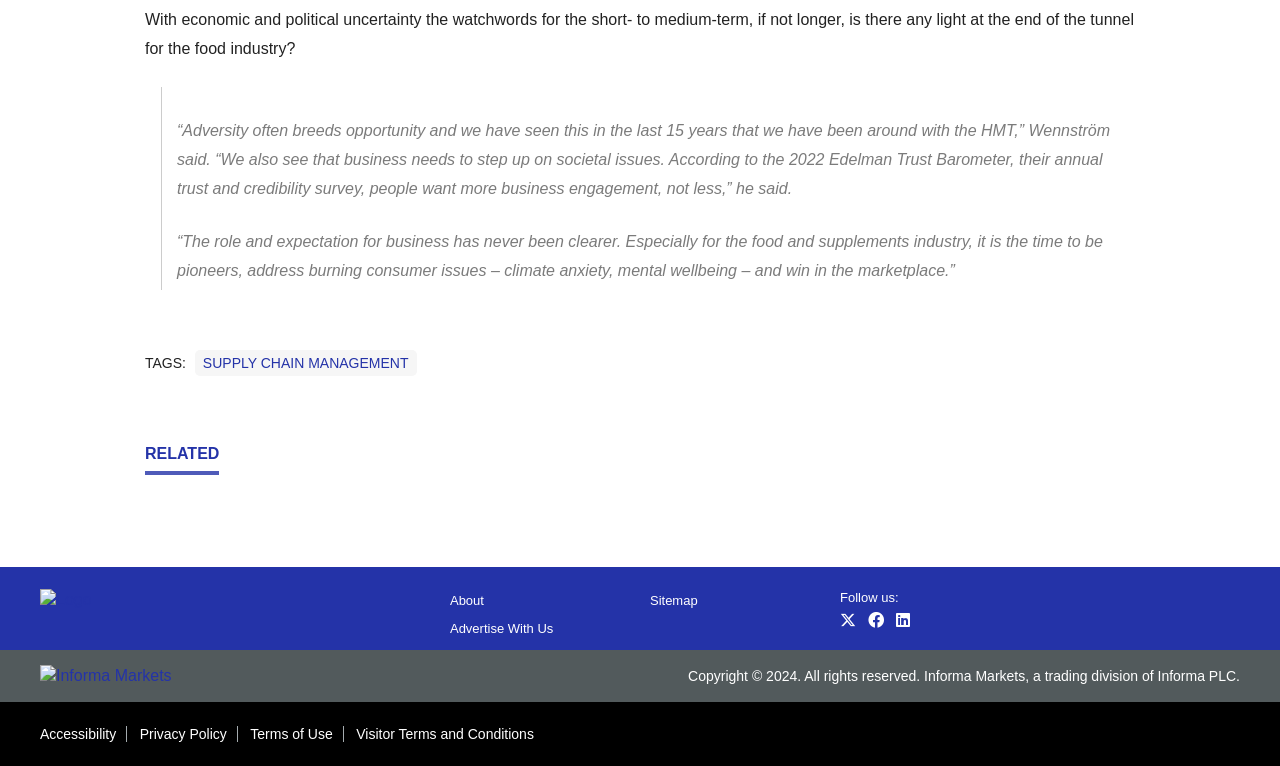What is the role of business according to Wennström?
Using the information from the image, give a concise answer in one word or a short phrase.

To step up on societal issues